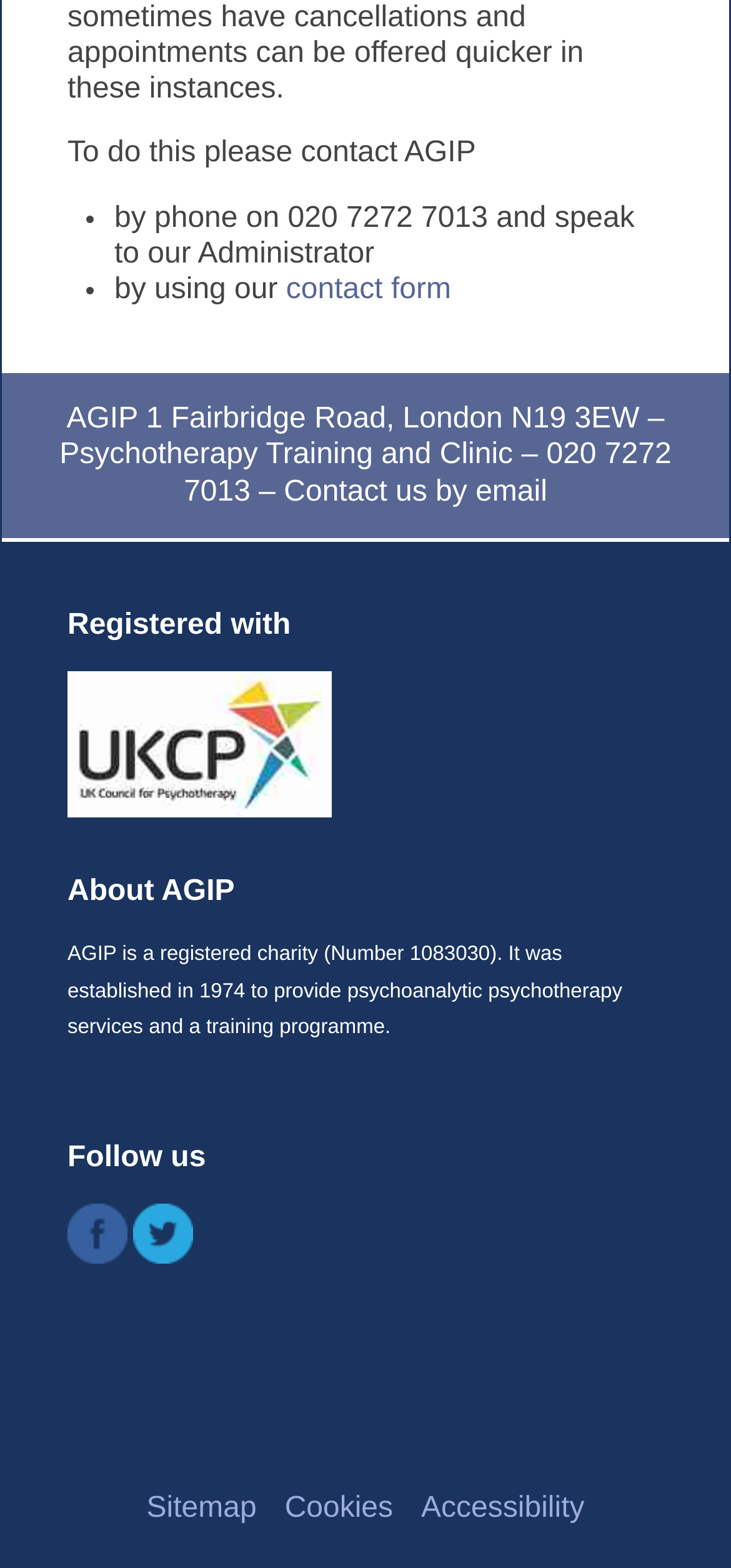Refer to the image and provide an in-depth answer to the question: 
What is the charity number of AGIP?

I found the charity number by reading the StaticText element that says 'AGIP is a registered charity (Number 1083030).'.